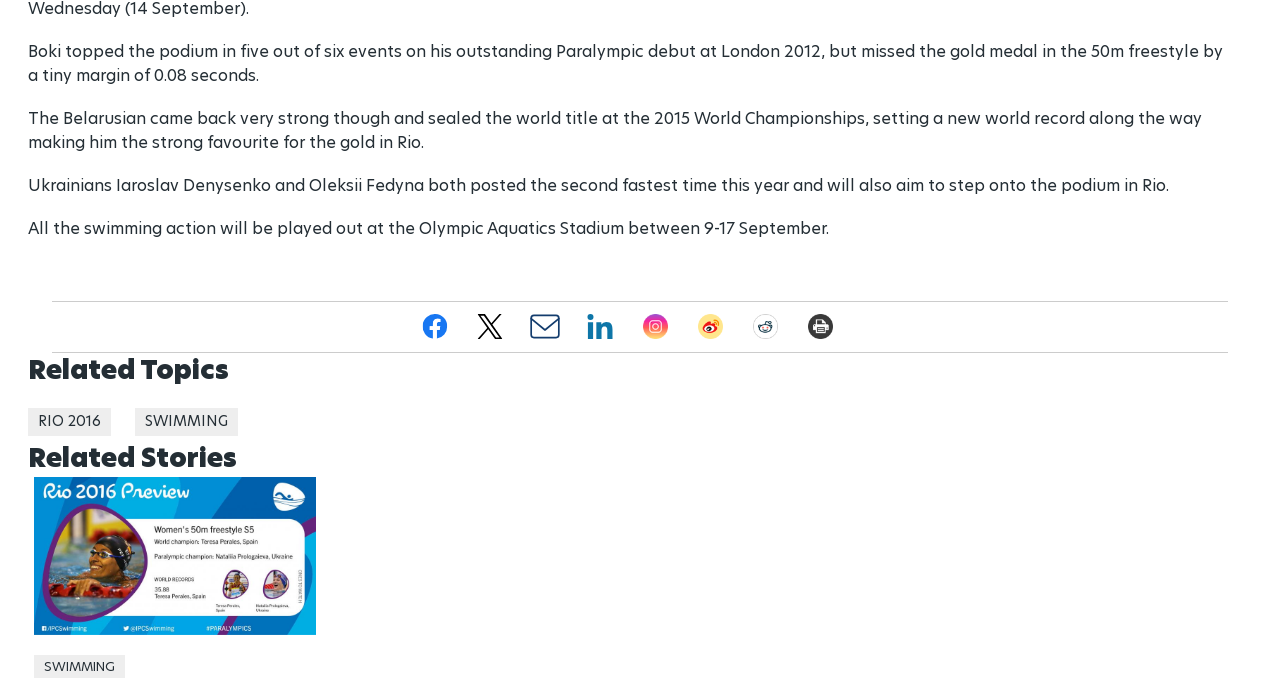Please identify the bounding box coordinates for the region that you need to click to follow this instruction: "Share on Twitter".

[0.371, 0.456, 0.395, 0.499]